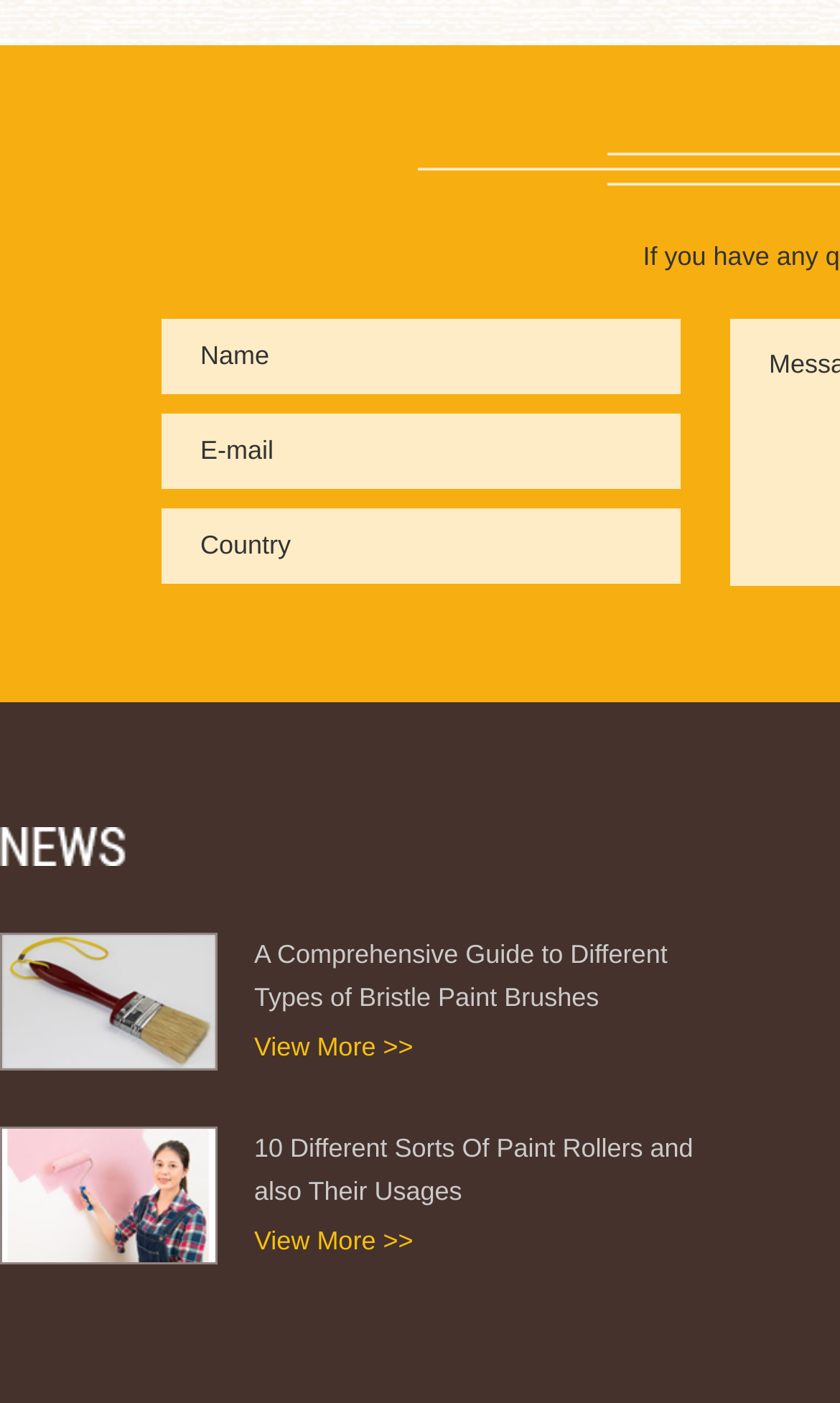Locate the bounding box coordinates of the segment that needs to be clicked to meet this instruction: "Enter your name".

[0.192, 0.227, 0.81, 0.281]